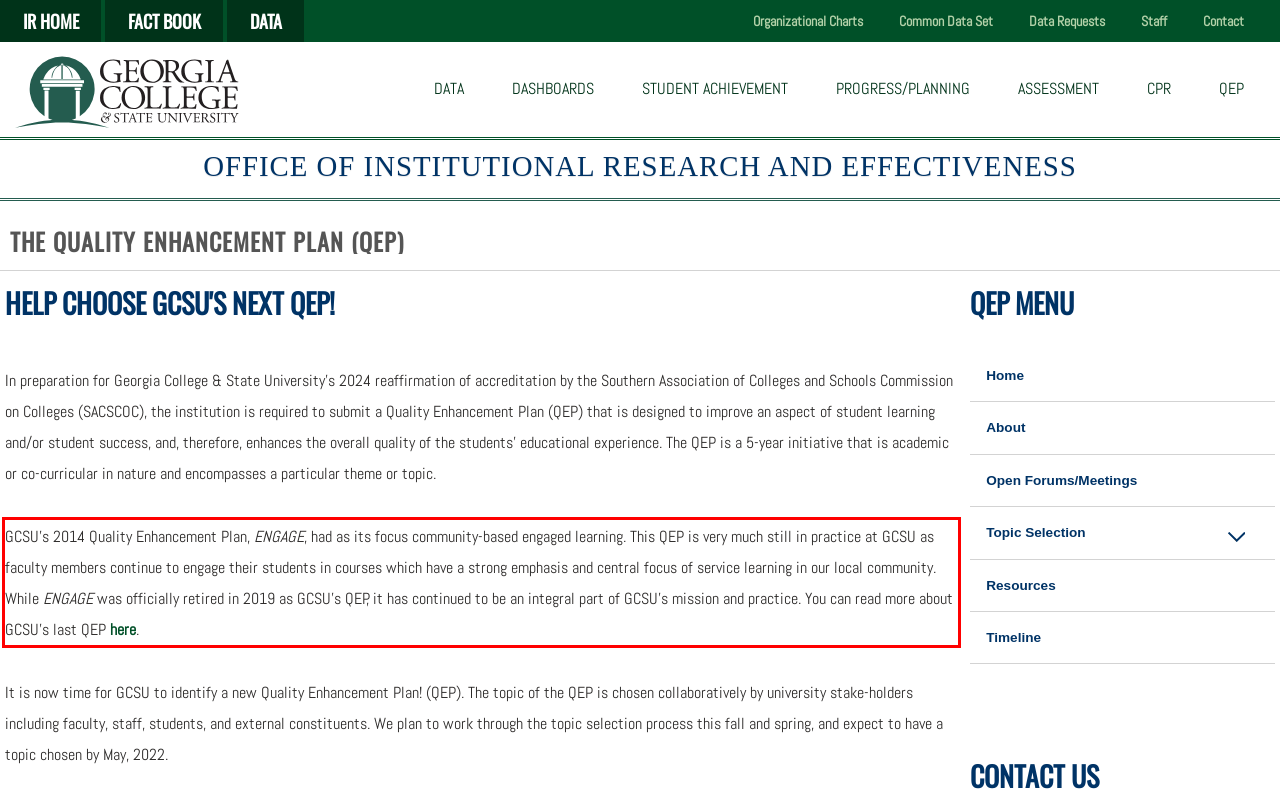Please look at the screenshot provided and find the red bounding box. Extract the text content contained within this bounding box.

GCSU's 2014 Quality Enhancement Plan, ENGAGE, had as its focus community-based engaged learning. This QEP is very much still in practice at GCSU as faculty members continue to engage their students in courses which have a strong emphasis and central focus of service learning in our local community. While ENGAGE was officially retired in 2019 as GCSU's QEP, it has continued to be an integral part of GCSU's mission and practice. You can read more about GCSU's last QEP here.